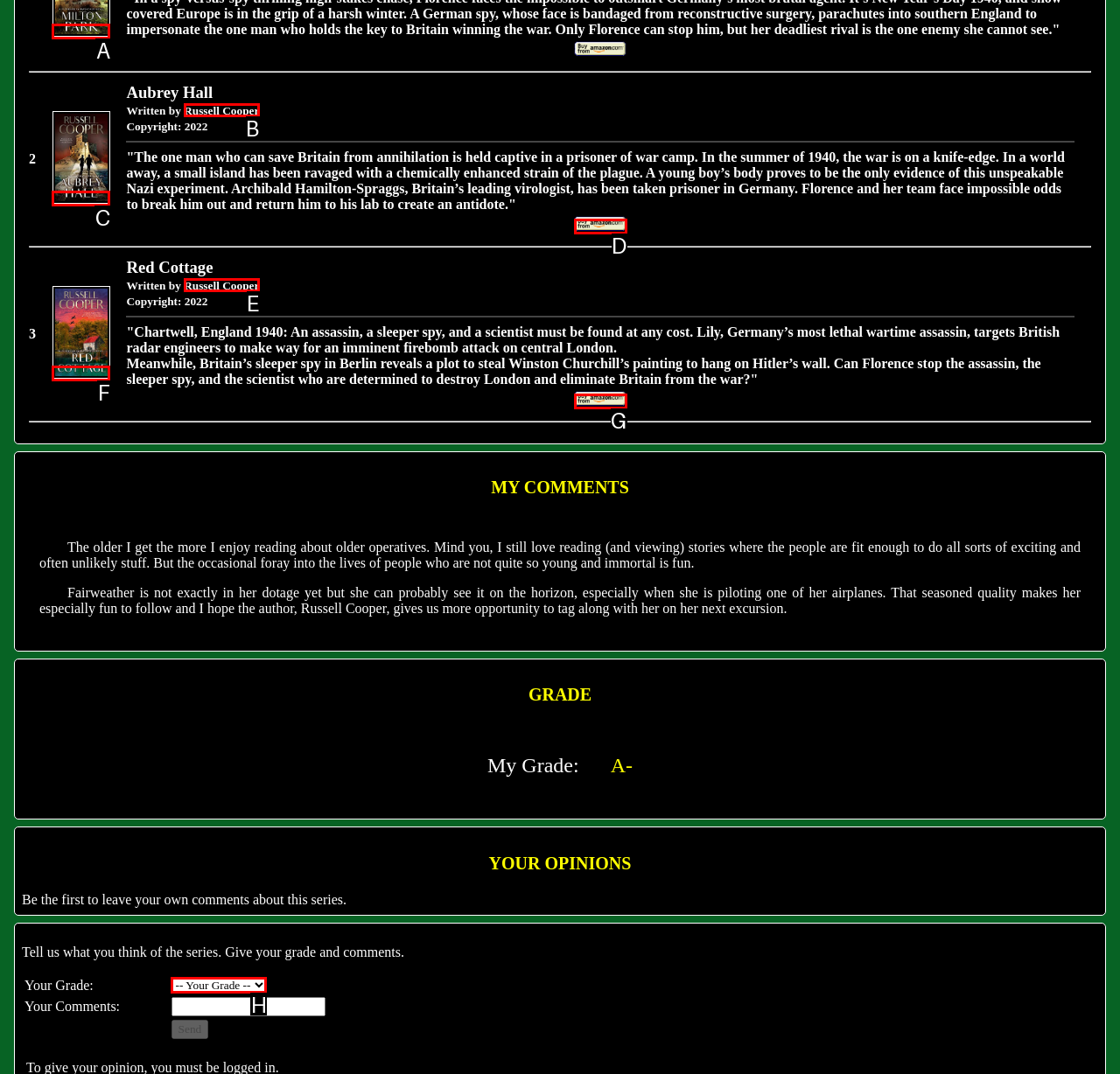Identify the correct option to click in order to complete this task: Select your grade for the series
Answer with the letter of the chosen option directly.

H